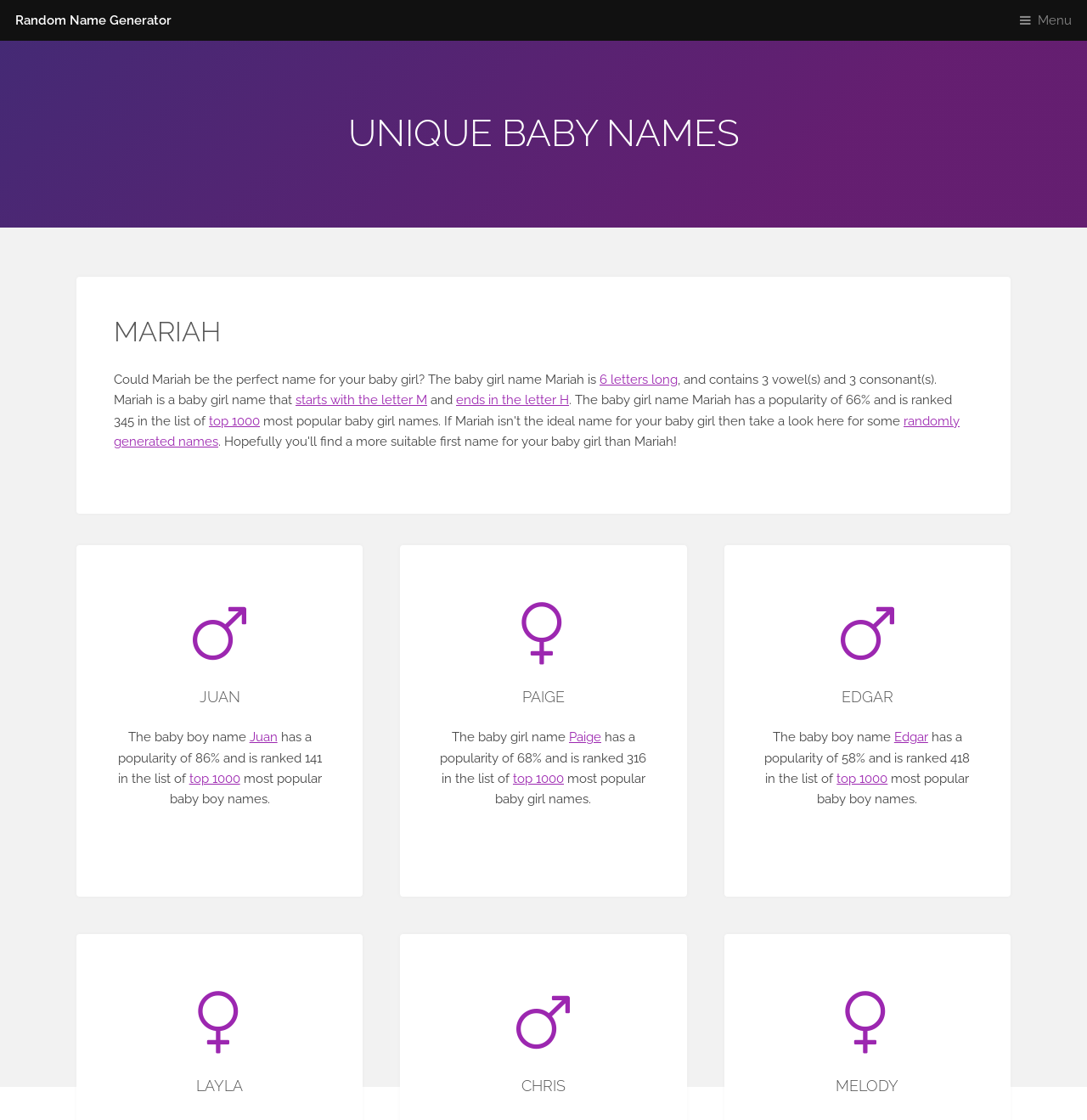Given the webpage screenshot and the description, determine the bounding box coordinates (top-left x, top-left y, bottom-right x, bottom-right y) that define the location of the UI element matching this description: Leave a Comment

None